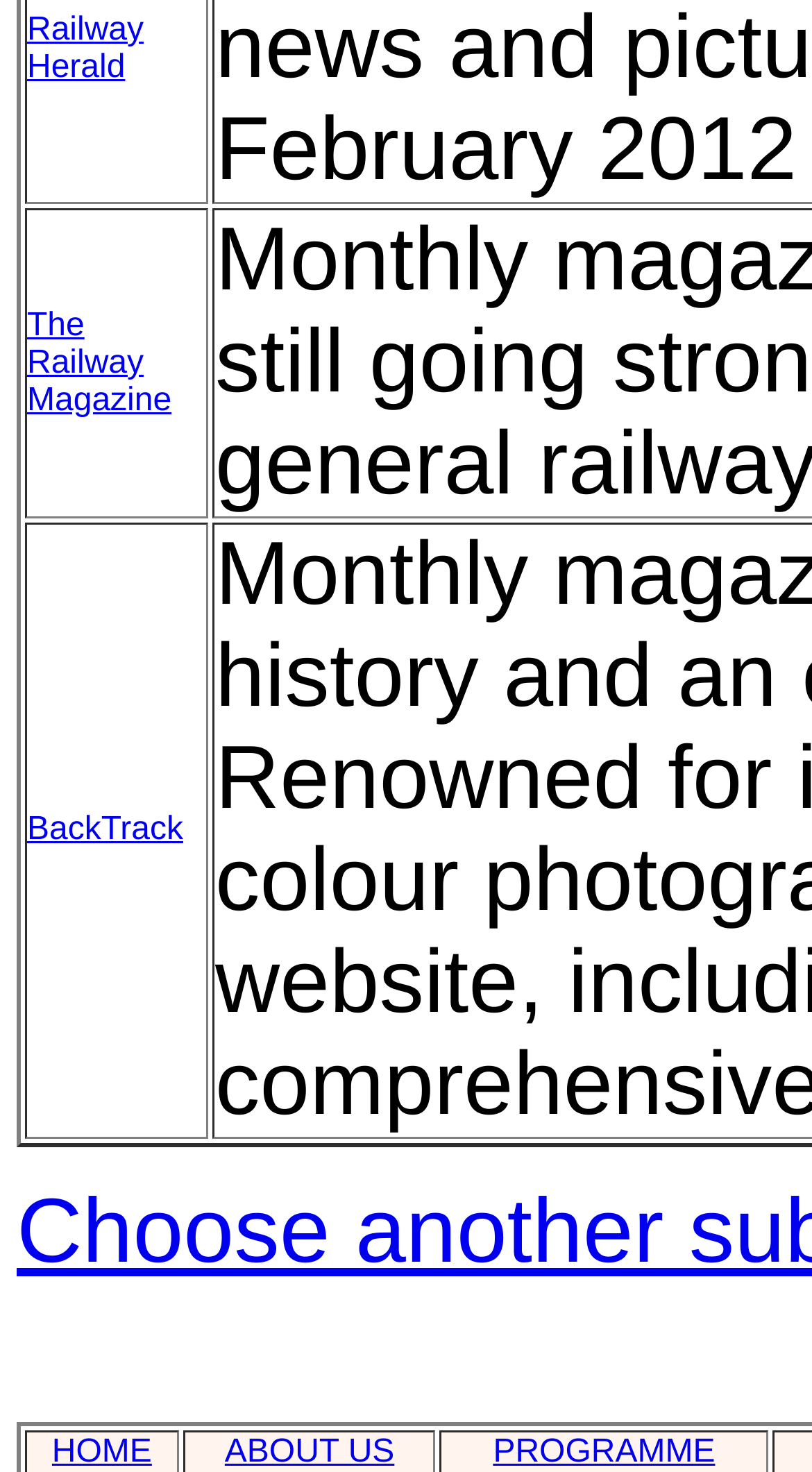What is the second link in the bottom navigation bar?
Based on the screenshot, give a detailed explanation to answer the question.

I looked at the links at the bottom of the page and found that the second one is 'ABOUT US', which is located at the middle position with a bounding box of [0.277, 0.975, 0.486, 0.999].